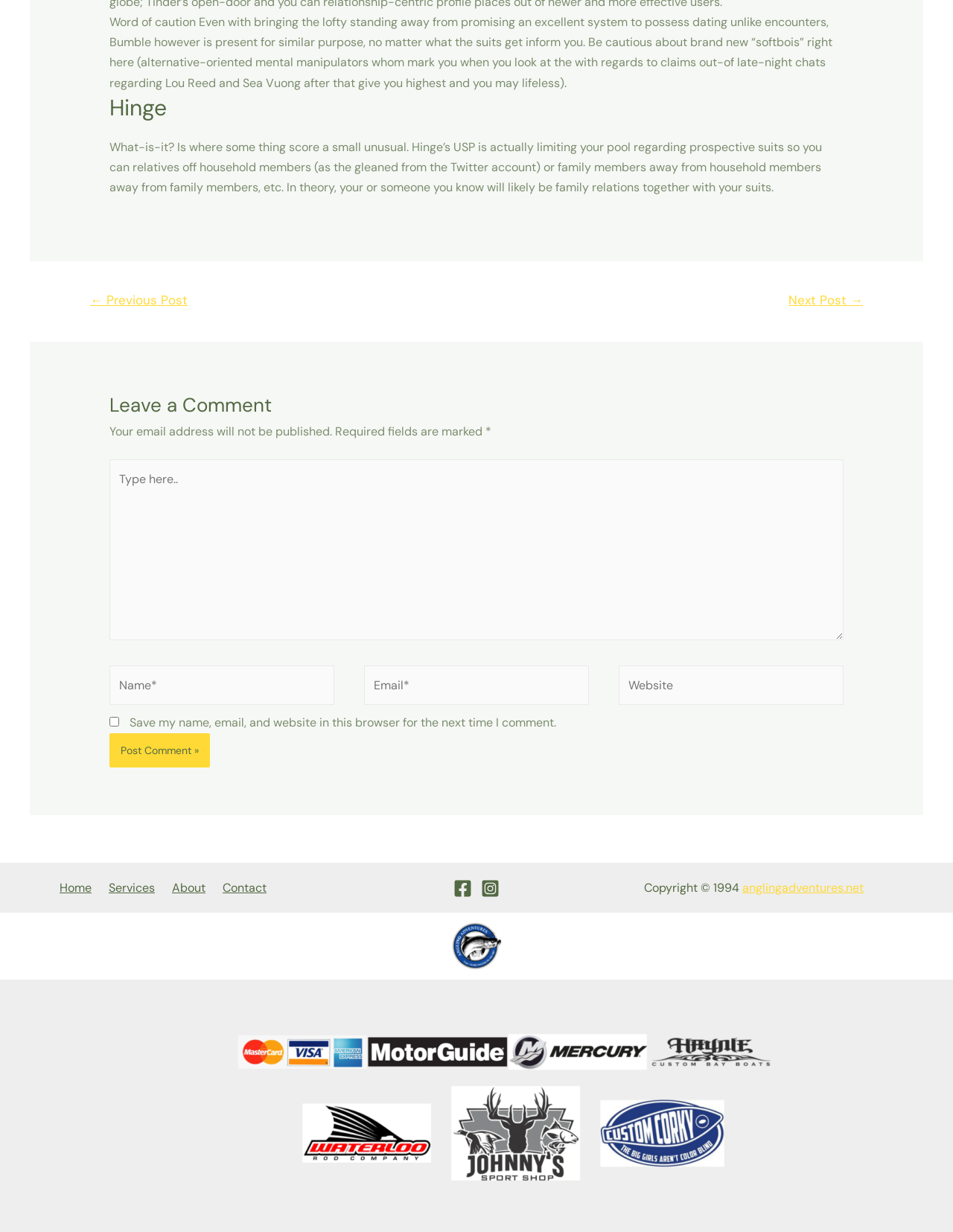Provide the bounding box coordinates of the HTML element described by the text: "parent_node: Email* name="email" placeholder="Email*"". The coordinates should be in the format [left, top, right, bottom] with values between 0 and 1.

[0.382, 0.54, 0.618, 0.572]